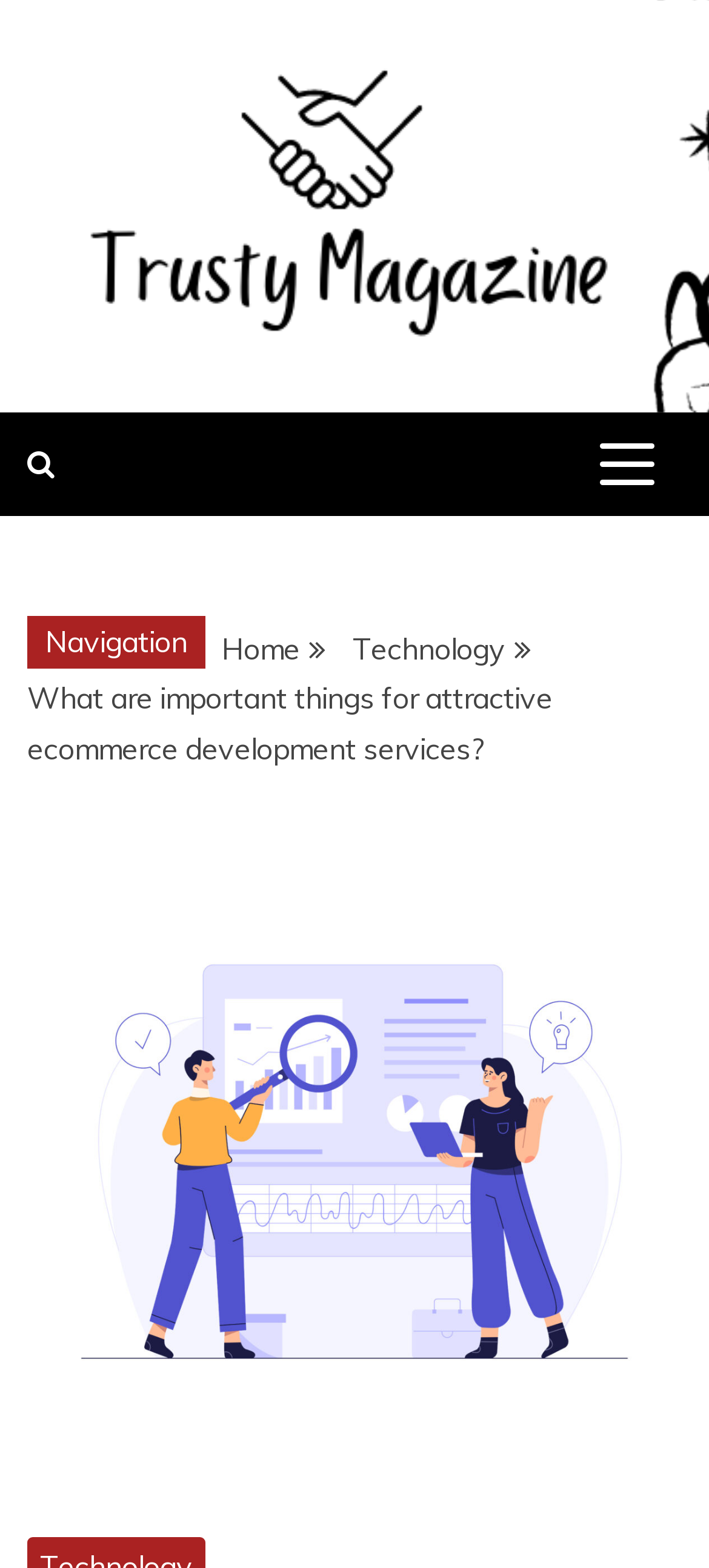Bounding box coordinates are specified in the format (top-left x, top-left y, bottom-right x, bottom-right y). All values are floating point numbers bounded between 0 and 1. Please provide the bounding box coordinate of the region this sentence describes: parent_node: TRUSTY MAGAZINE

[0.115, 0.035, 0.869, 0.228]